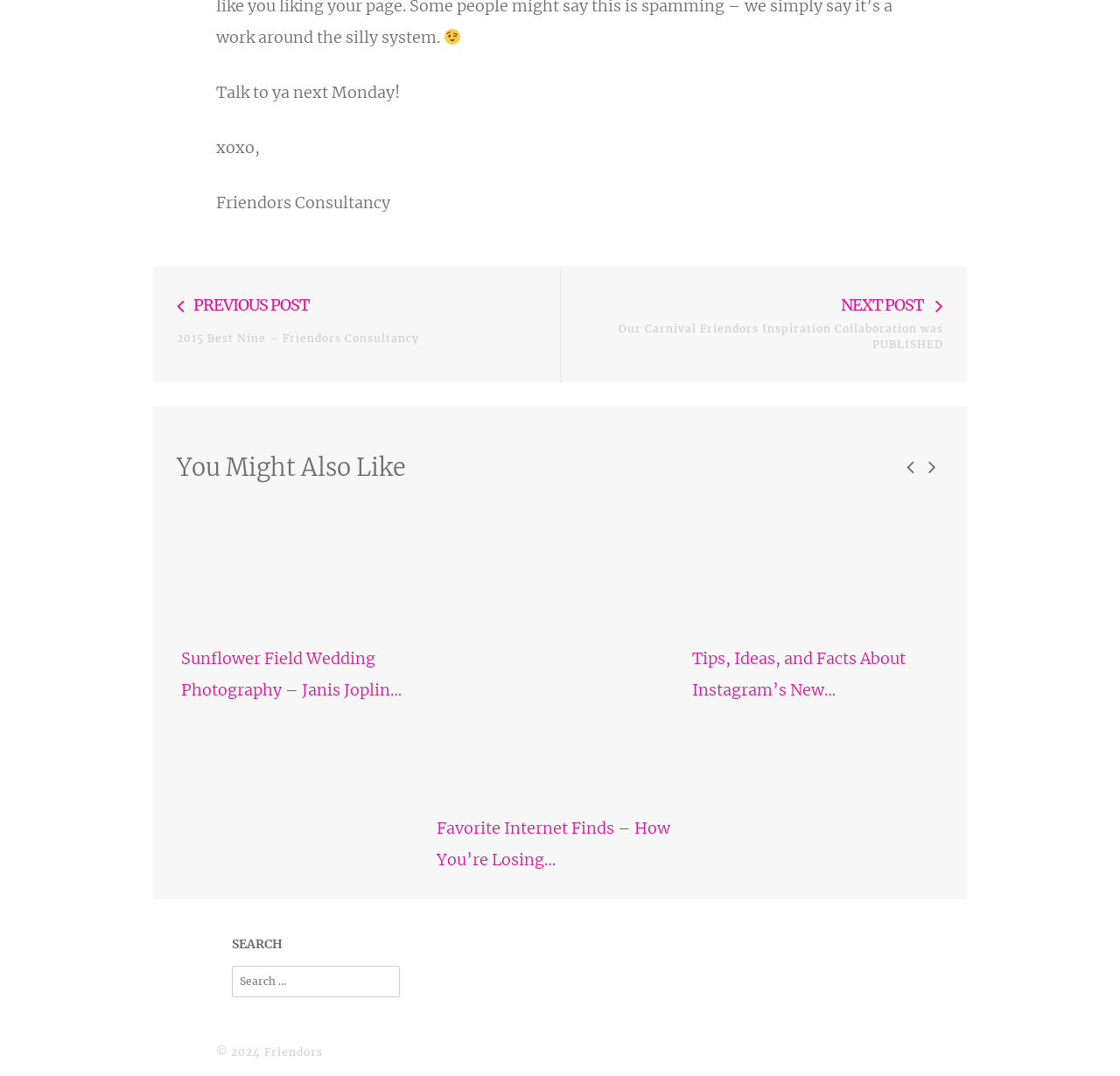Determine the bounding box coordinates for the clickable element required to fulfill the instruction: "Search for something". Provide the coordinates as four float numbers between 0 and 1, i.e., [left, top, right, bottom].

[0.207, 0.898, 0.357, 0.927]